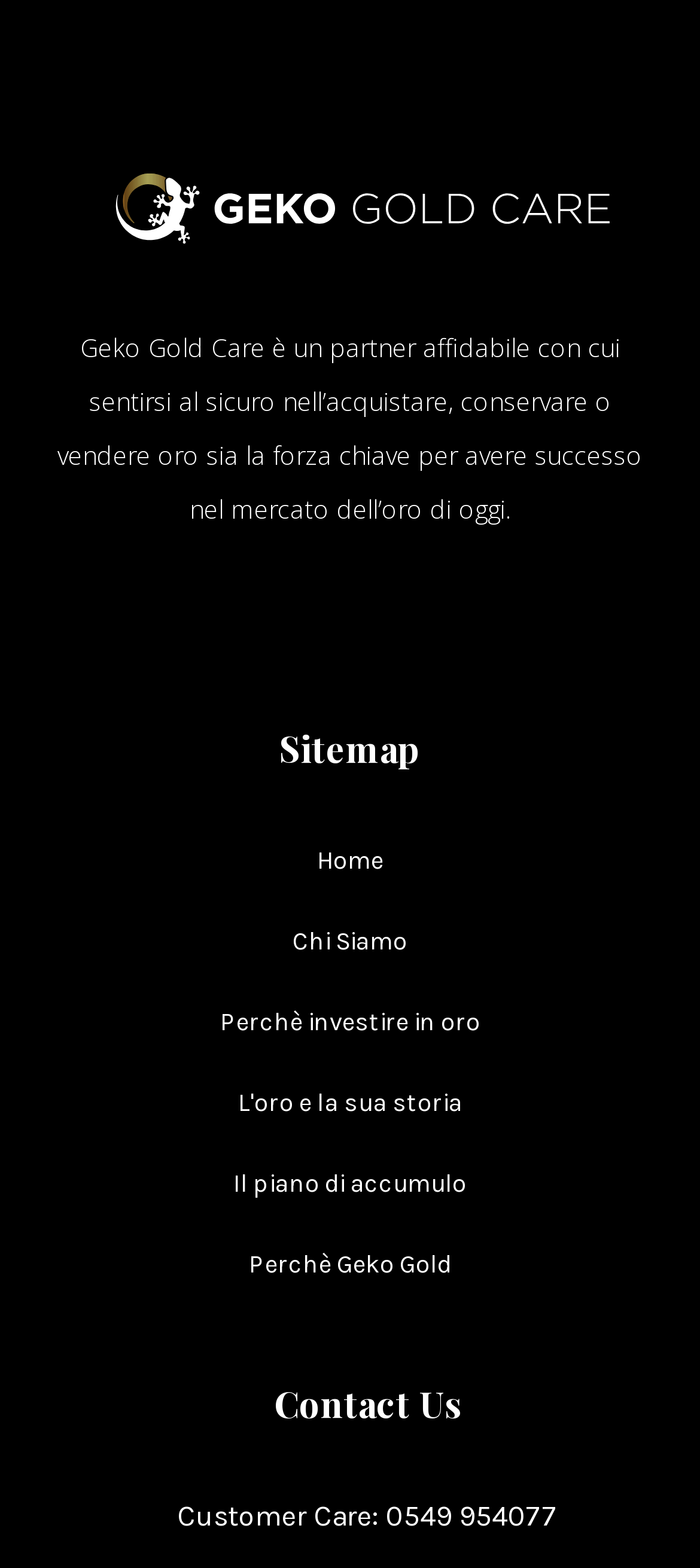How many main navigation links are there?
Observe the image and answer the question with a one-word or short phrase response.

6